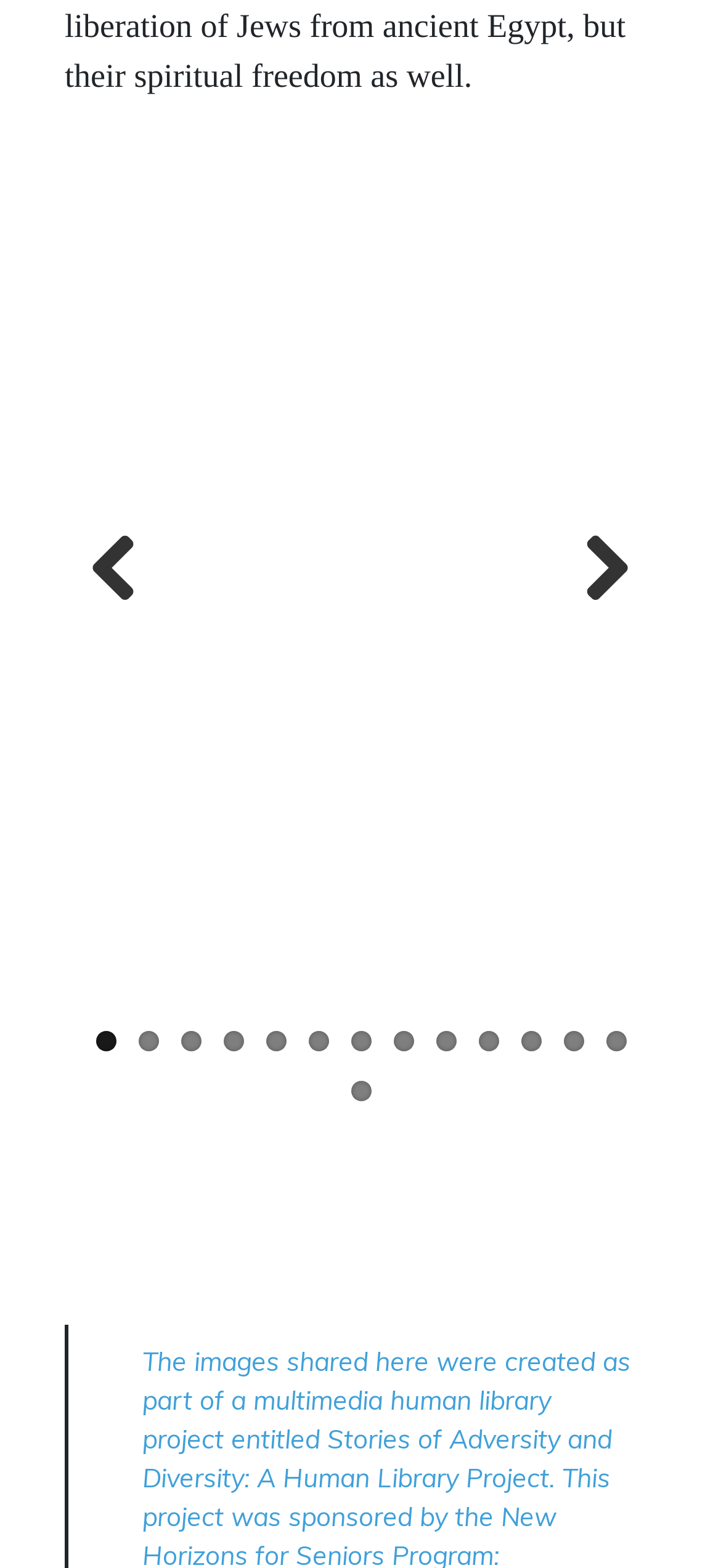Answer the question in one word or a short phrase:
How many links are on the webpage?

30